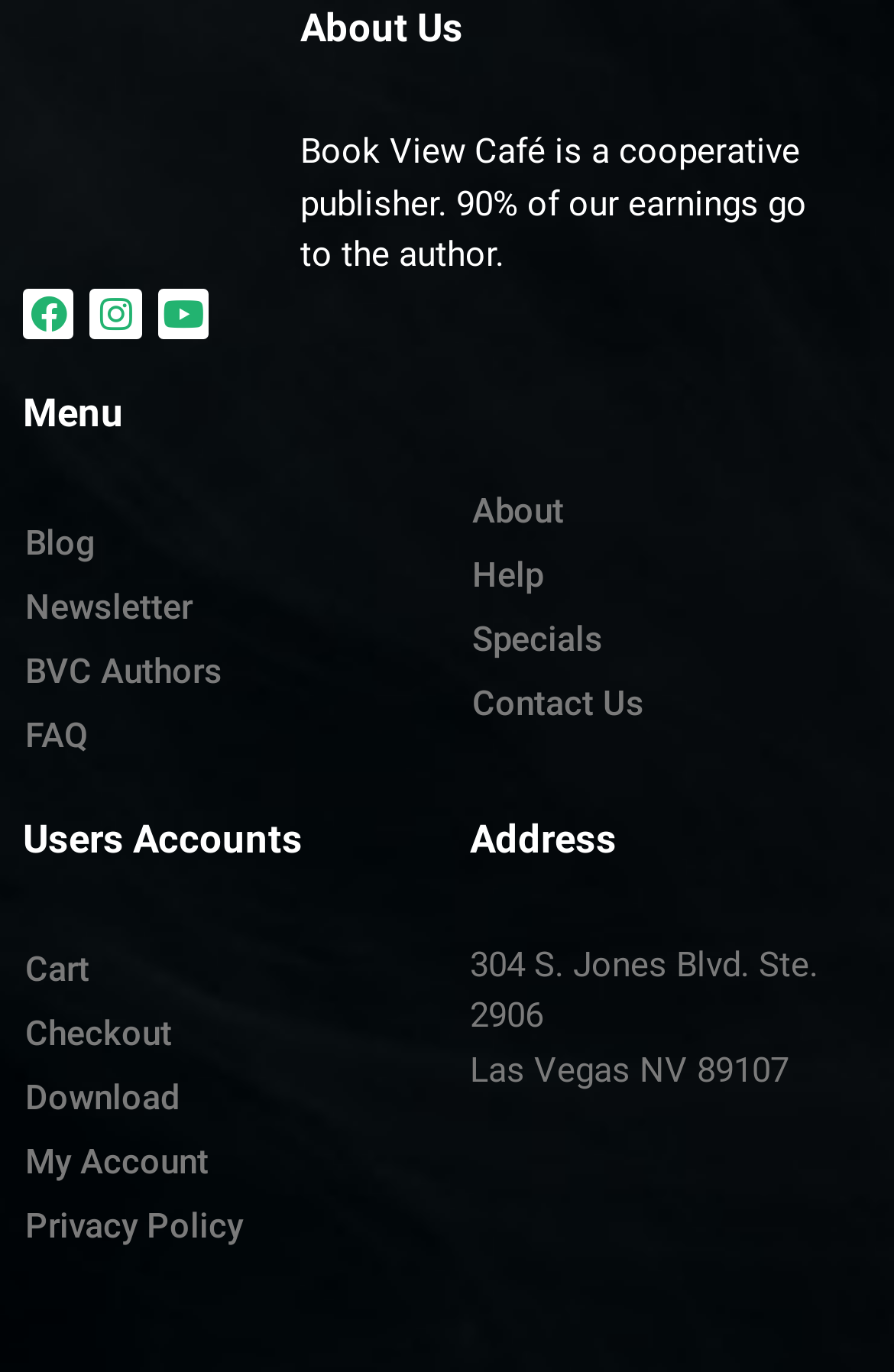What is the purpose of Book View Café?
Using the information from the image, give a concise answer in one word or a short phrase.

To publish books